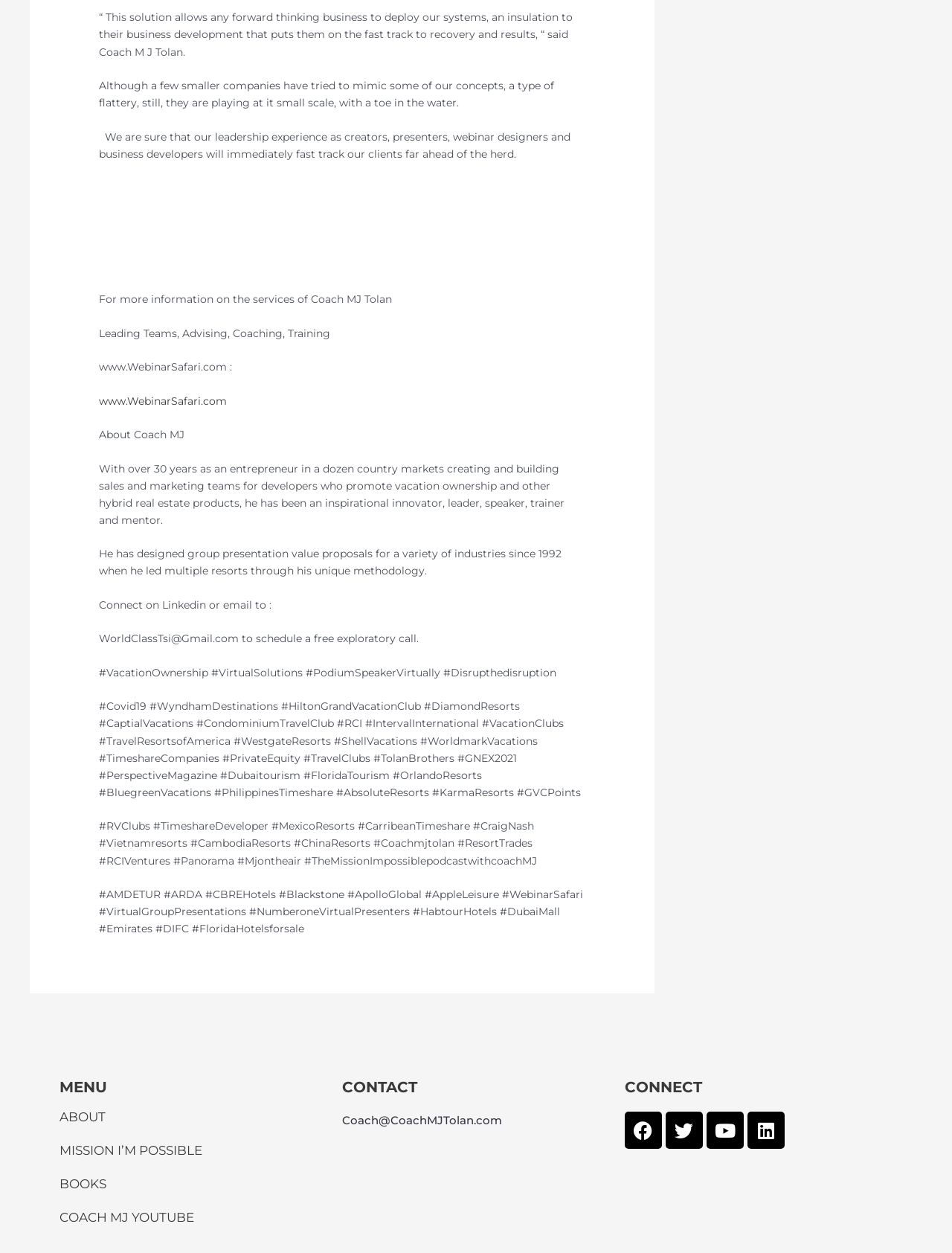Provide a brief response in the form of a single word or phrase:
What is the website URL mentioned on the webpage?

www.WebinarSafari.com